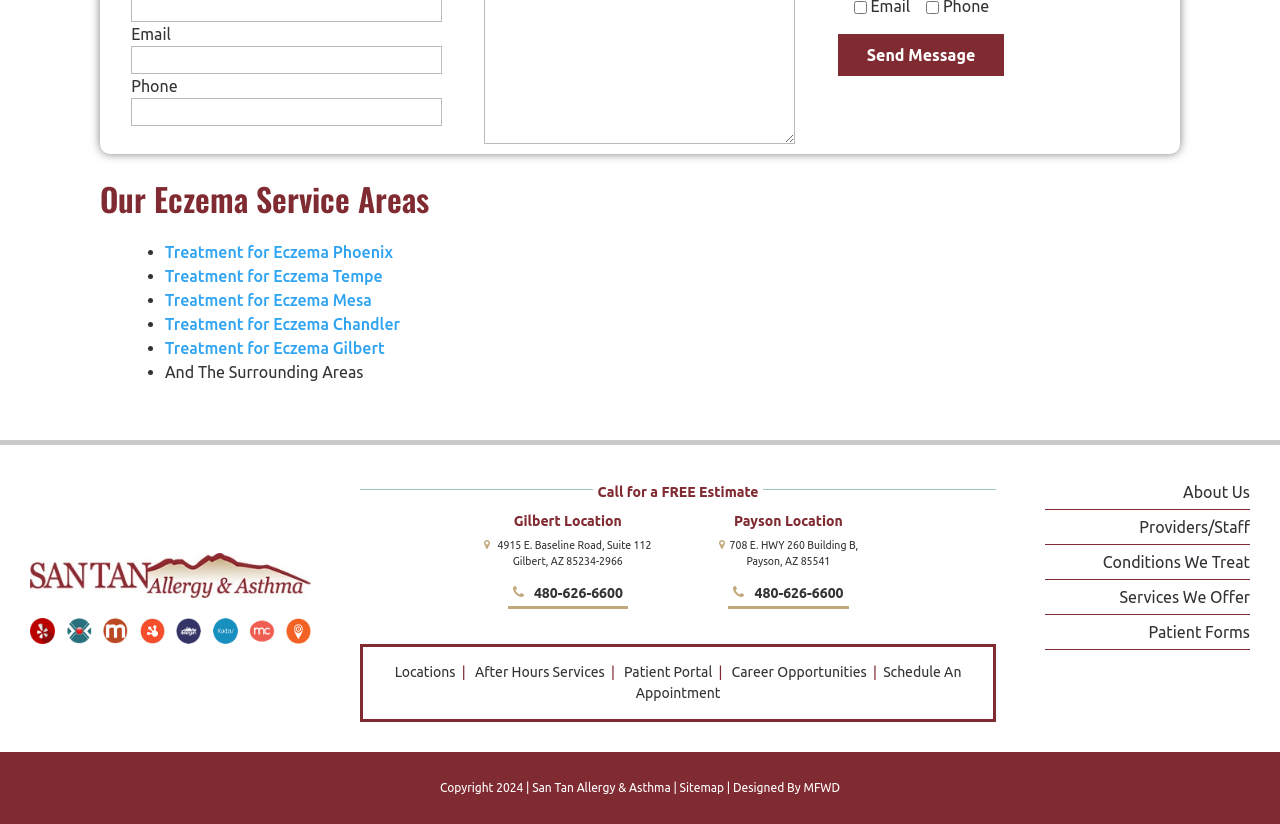Please locate the bounding box coordinates for the element that should be clicked to achieve the following instruction: "Click Send Message". Ensure the coordinates are given as four float numbers between 0 and 1, i.e., [left, top, right, bottom].

[0.655, 0.041, 0.785, 0.092]